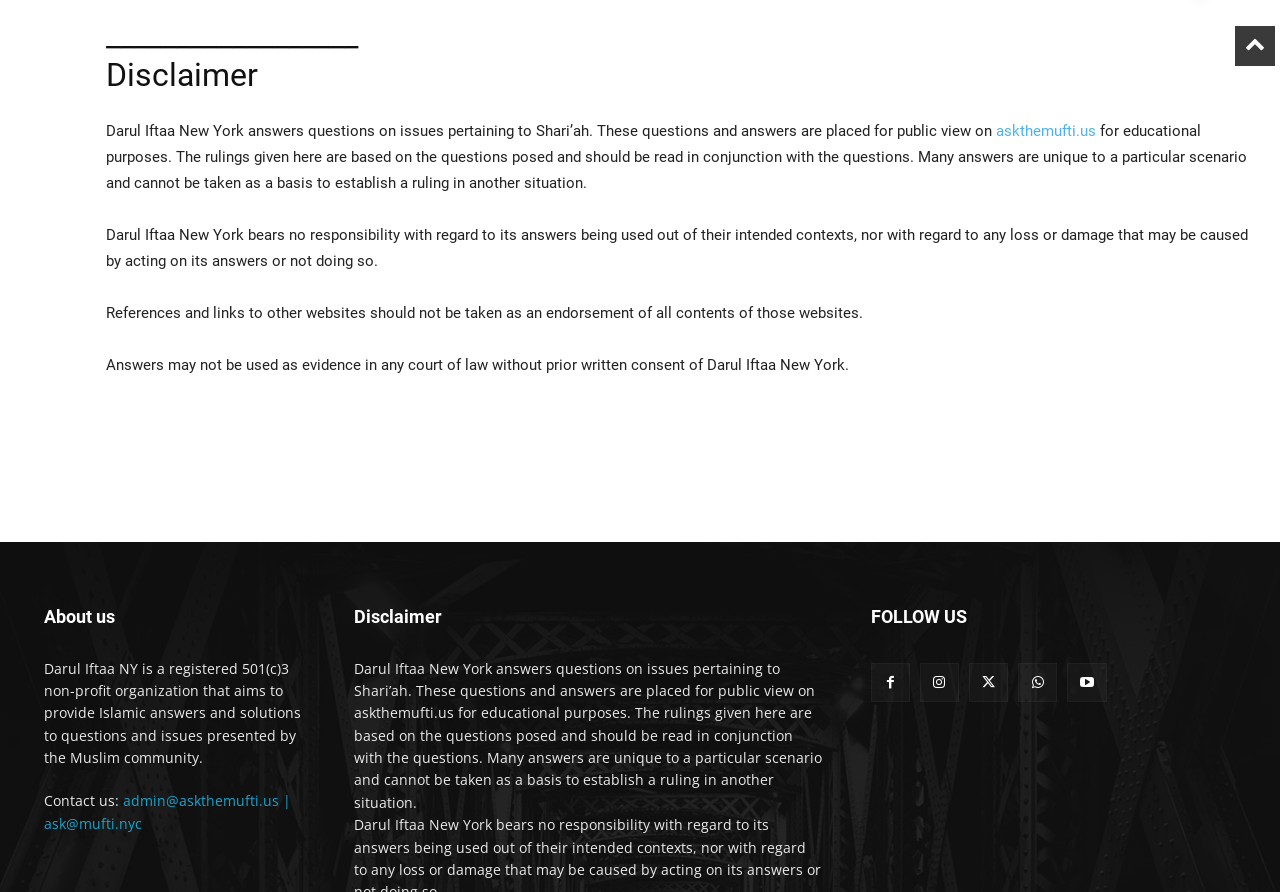Answer the question using only one word or a concise phrase: What type of organization is Darul Iftaa New York?

501(c)3 non-profit